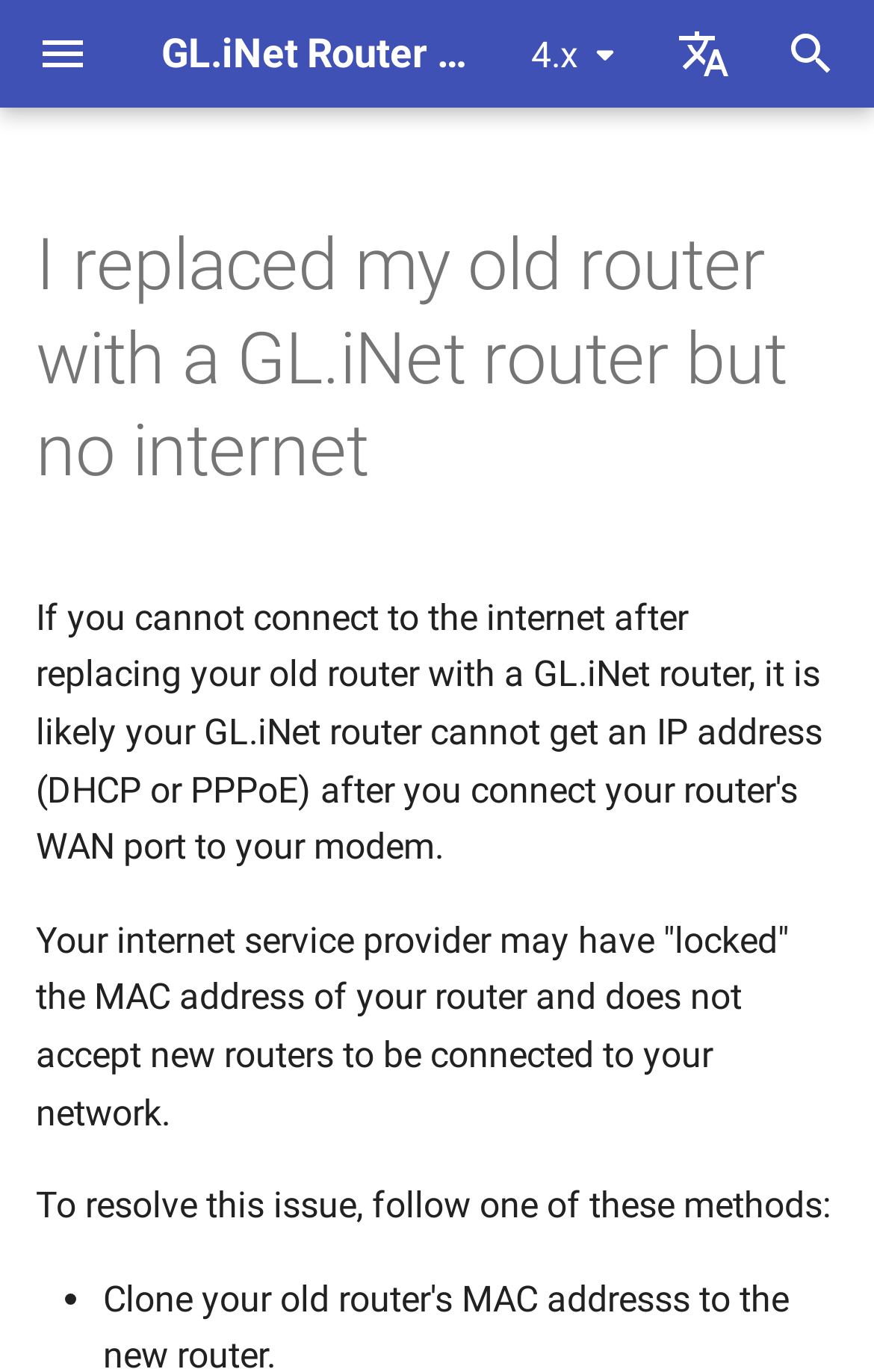What is the issue described in the main content of the webpage?
Please give a detailed answer to the question using the information shown in the image.

The main content of the webpage describes an issue where a user replaced their old router with a GL.iNet router but has no internet connection, and provides possible explanations and solutions for this issue.